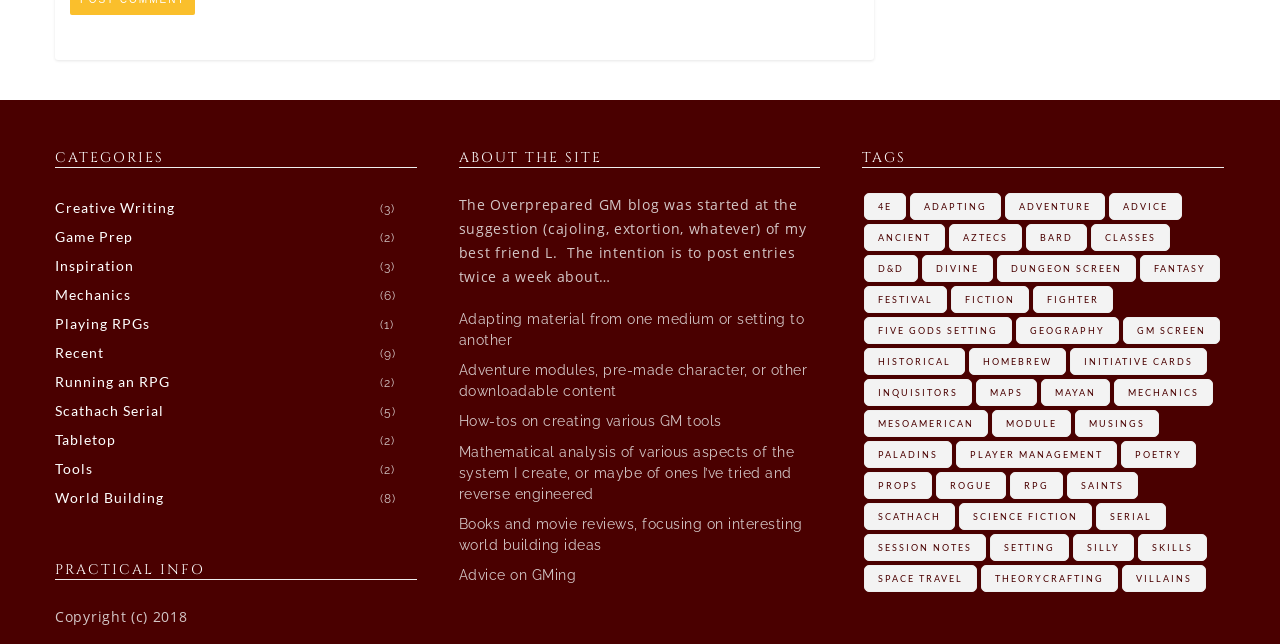What is the purpose of the blog?
Refer to the image and give a detailed answer to the question.

I found the answer by looking at the 'ABOUT THE SITE' section, where it says 'The intention is to post entries twice a week about…' and lists various topics related to GMing.